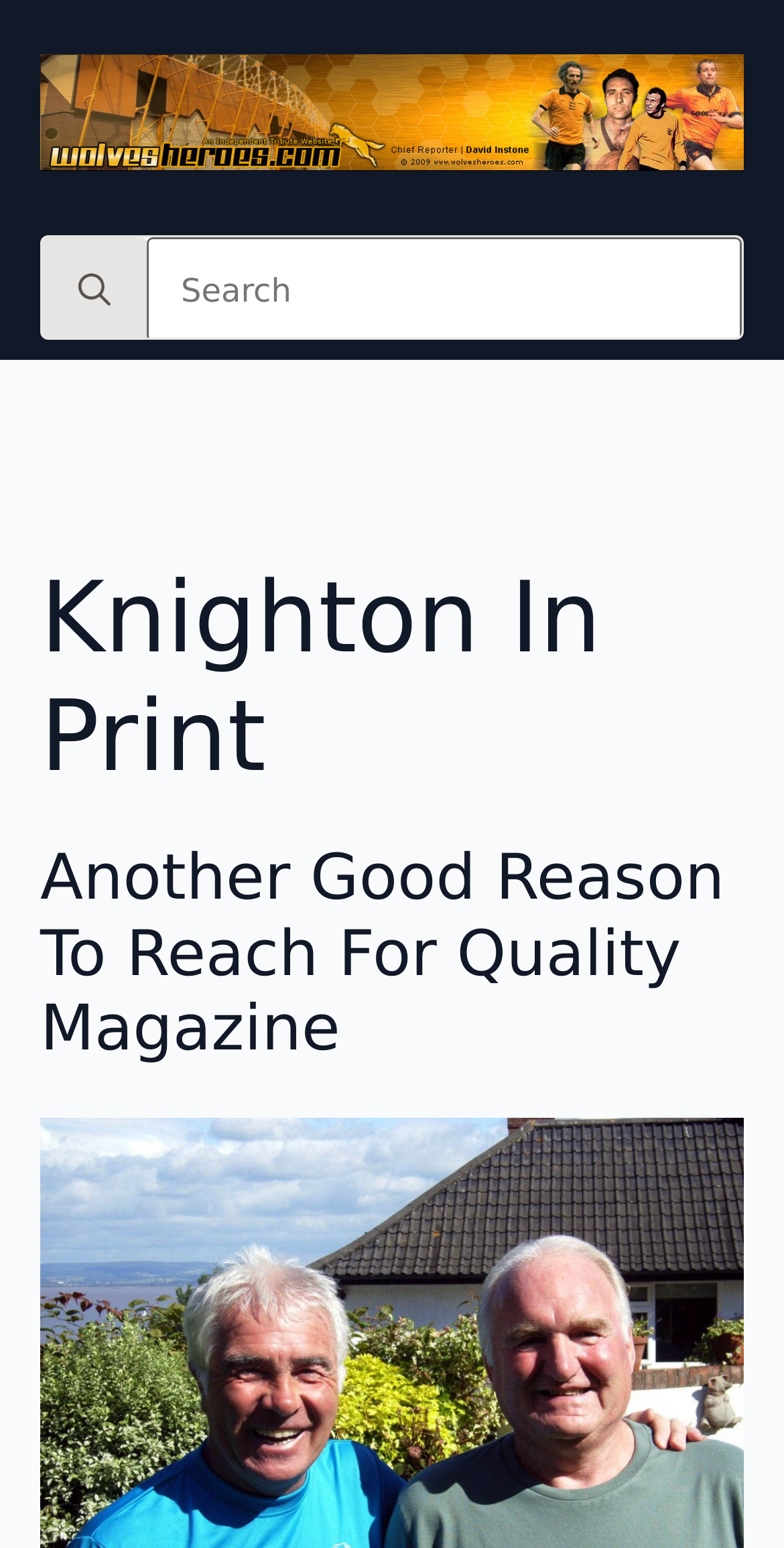What is the purpose of the button?
Please provide a comprehensive answer based on the contents of the image.

I found a button element with the text 'Open Menu' which implies that its purpose is to open a menu, likely a navigation menu or a dropdown list of options.